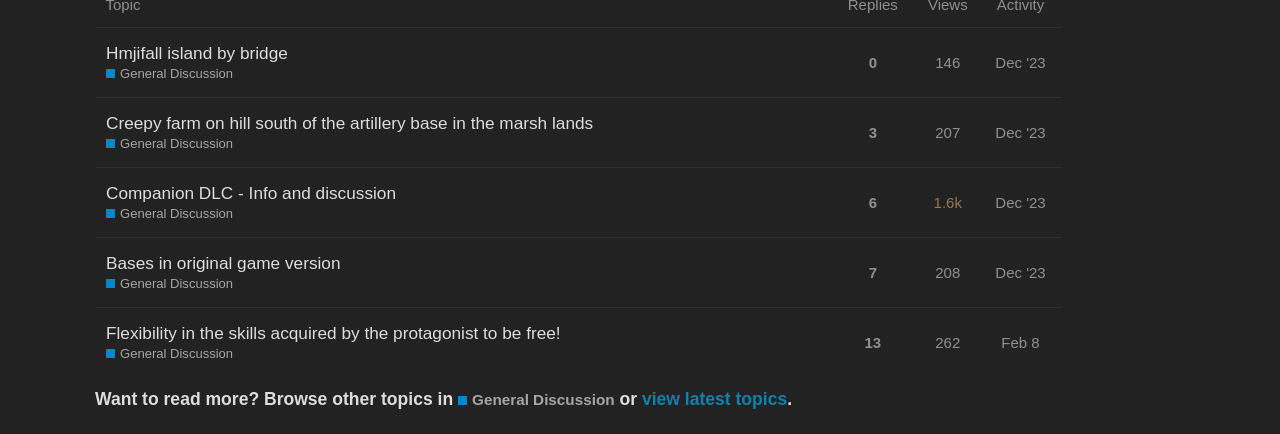Find the bounding box coordinates of the element you need to click on to perform this action: 'View topic about Creepy farm on hill south of the artillery base in the marsh lands'. The coordinates should be represented by four float values between 0 and 1, in the format [left, top, right, bottom].

[0.083, 0.226, 0.463, 0.341]